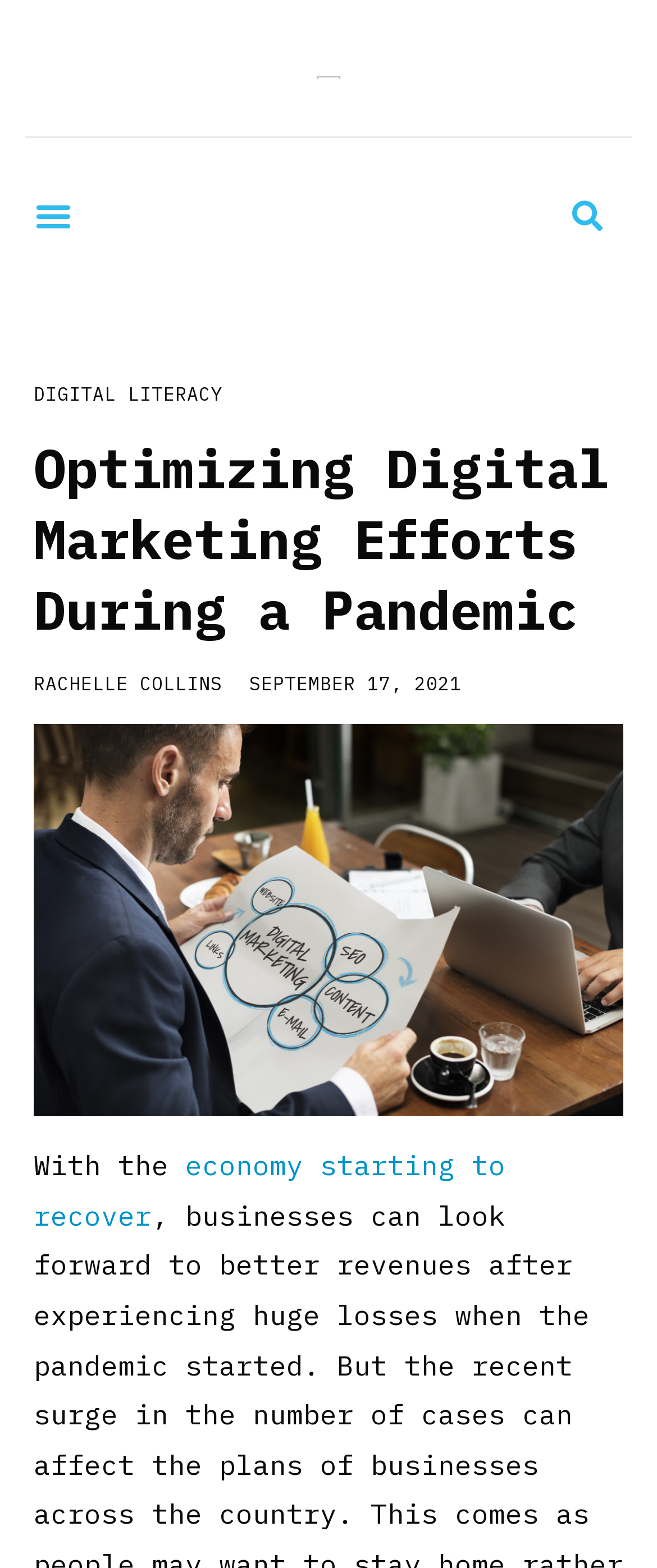Calculate the bounding box coordinates for the UI element based on the following description: "economy starting to recover". Ensure the coordinates are four float numbers between 0 and 1, i.e., [left, top, right, bottom].

[0.051, 0.732, 0.769, 0.787]